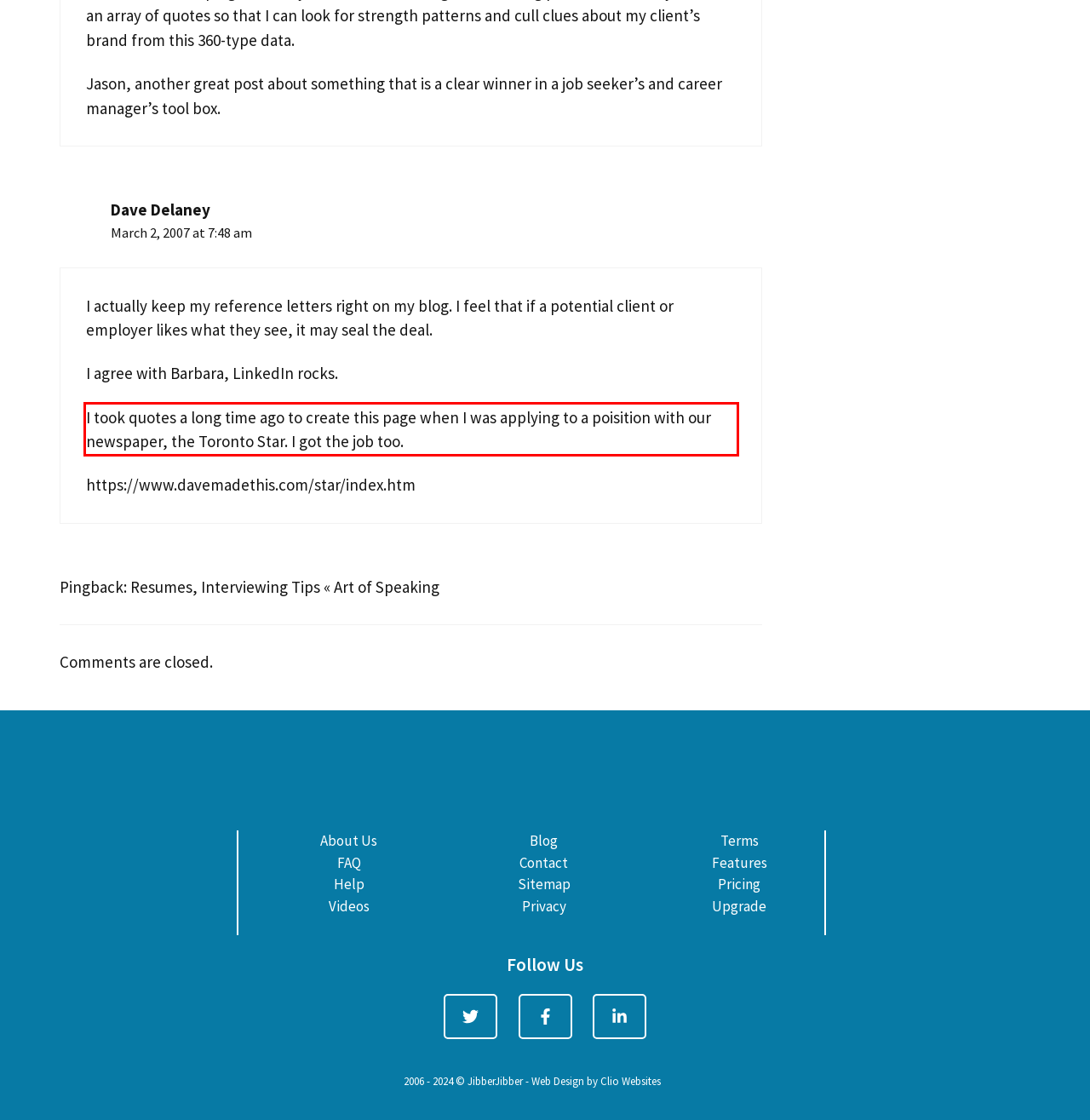Review the screenshot of the webpage and recognize the text inside the red rectangle bounding box. Provide the extracted text content.

I took quotes a long time ago to create this page when I was applying to a poisition with our newspaper, the Toronto Star. I got the job too.